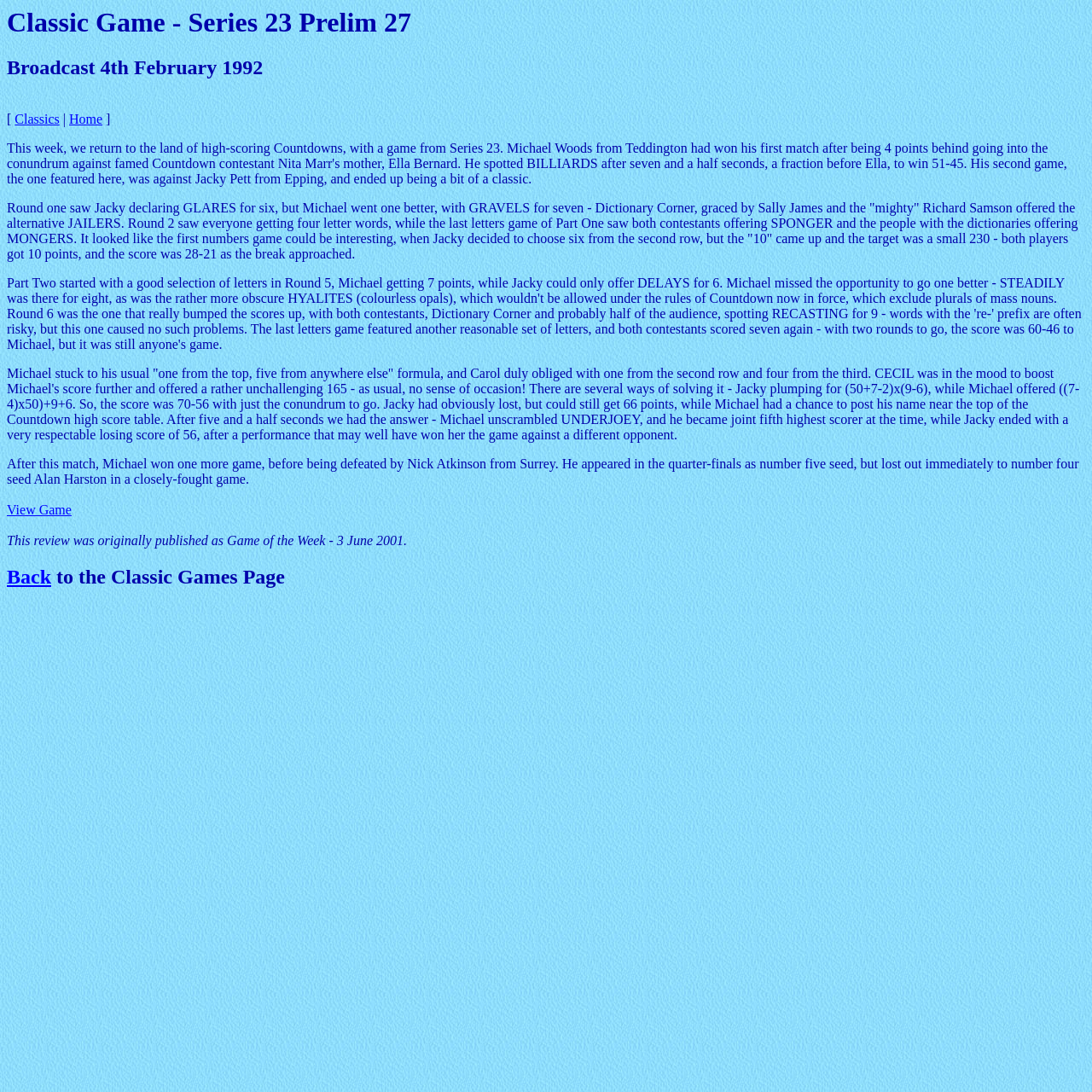What is the original publication date of the review?
Using the visual information, answer the question in a single word or phrase.

3 June 2001